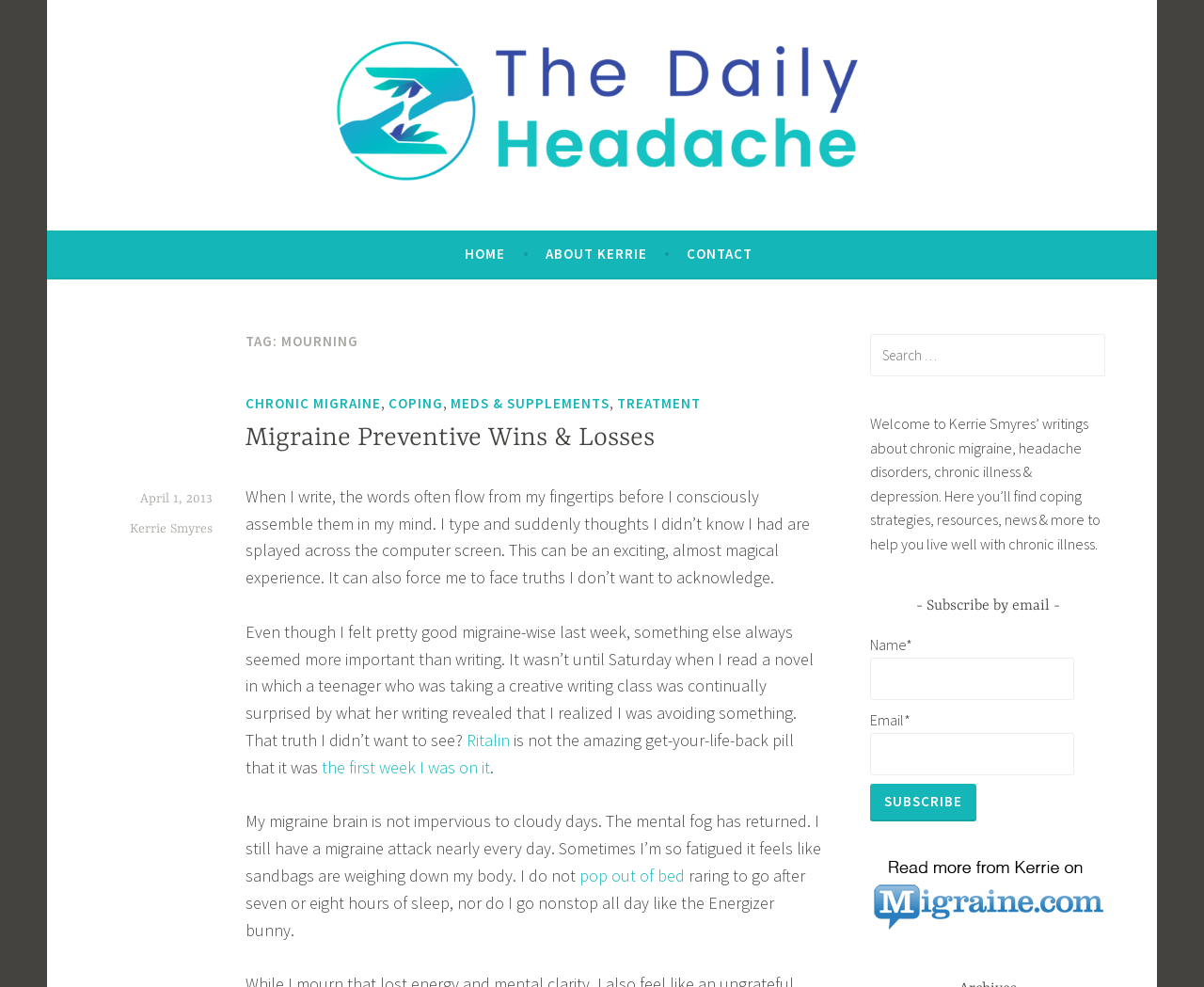Find the bounding box of the UI element described as: "Home". The bounding box coordinates should be given as four float values between 0 and 1, i.e., [left, top, right, bottom].

[0.386, 0.24, 0.42, 0.274]